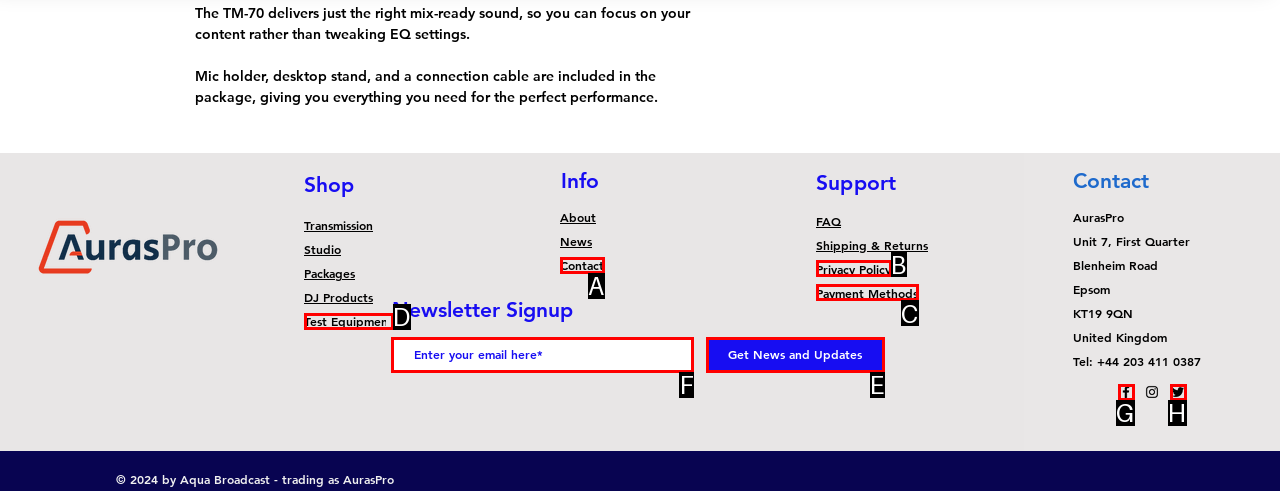Determine the letter of the element to click to accomplish this task: Enter your email address. Respond with the letter.

F